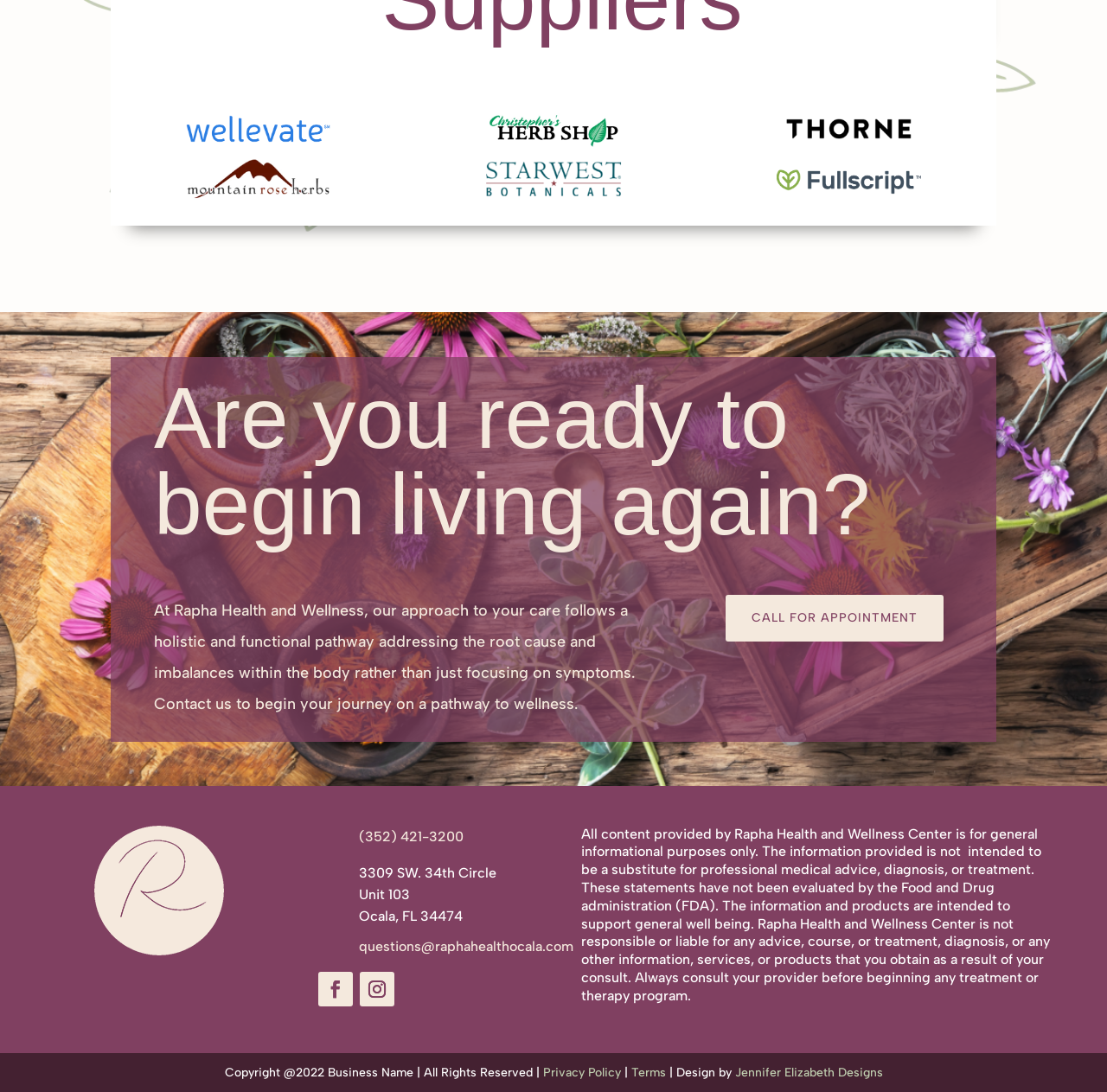What is the phone number to call for an appointment?
Using the information presented in the image, please offer a detailed response to the question.

The phone number to call for an appointment can be found in the link element with the text '(352) 421-3200' which is located in the LayoutTable element with the bounding box coordinates [0.287, 0.756, 0.475, 0.781].